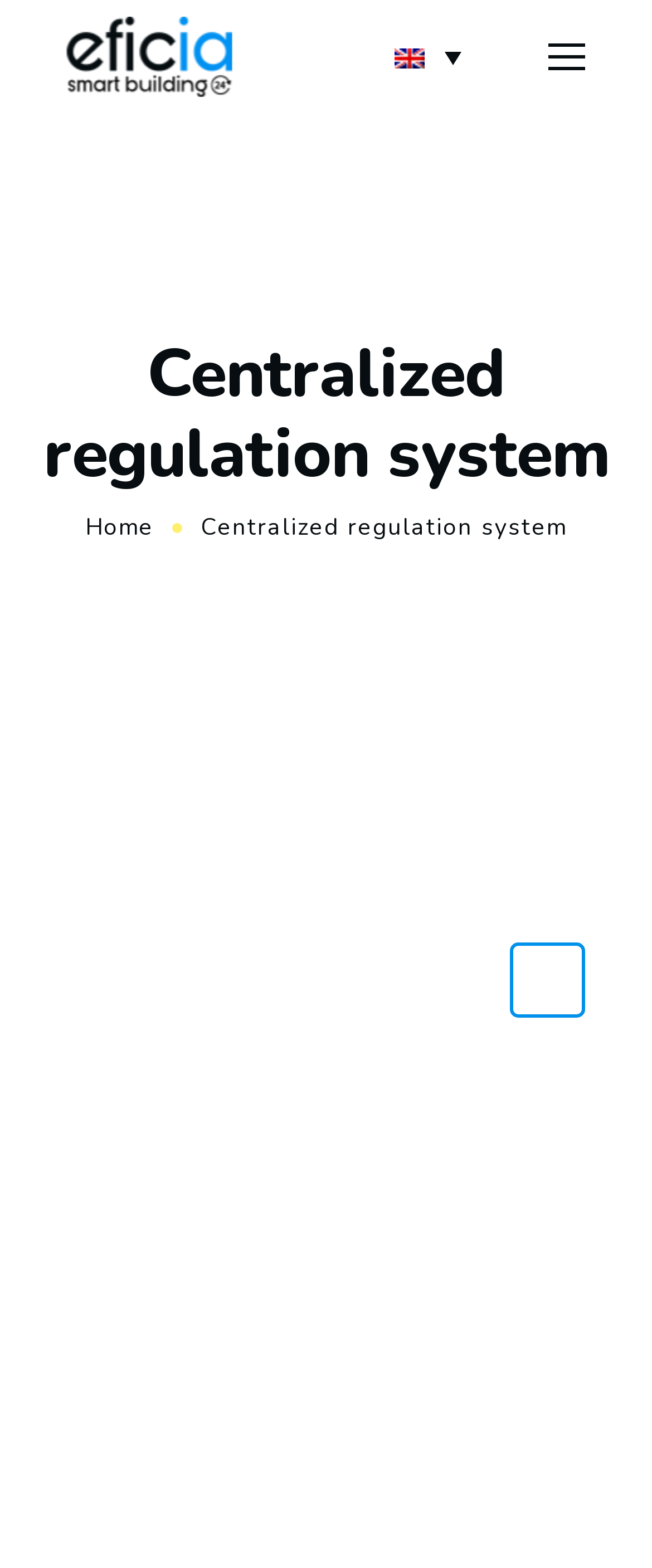Determine the bounding box of the UI element mentioned here: "Runescape 2007 Gold for sale". The coordinates must be in the format [left, top, right, bottom] with values ranging from 0 to 1.

None